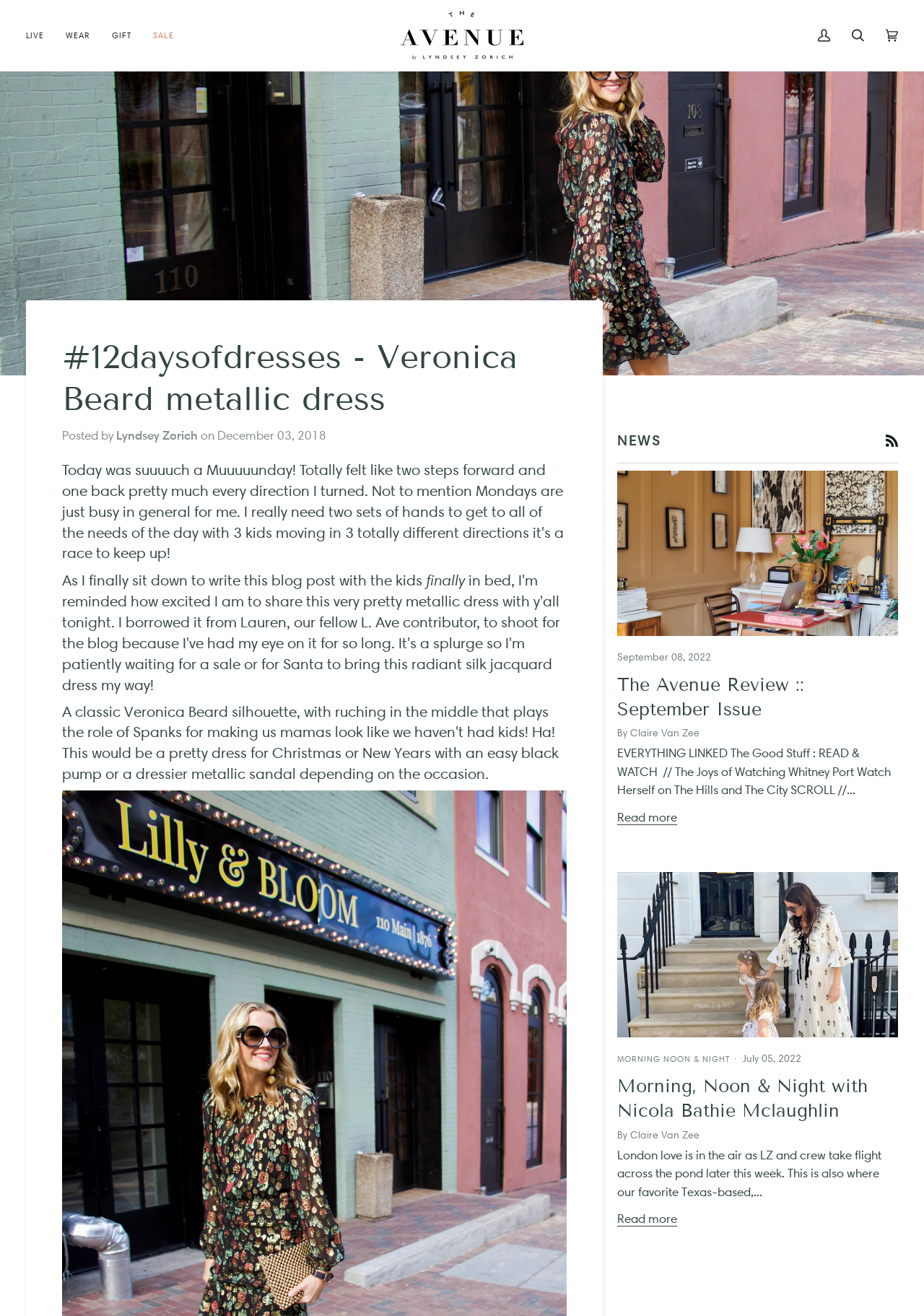Identify the bounding box coordinates of the clickable section necessary to follow the following instruction: "Go to My Account". The coordinates should be presented as four float numbers from 0 to 1, i.e., [left, top, right, bottom].

[0.873, 0.0, 0.91, 0.054]